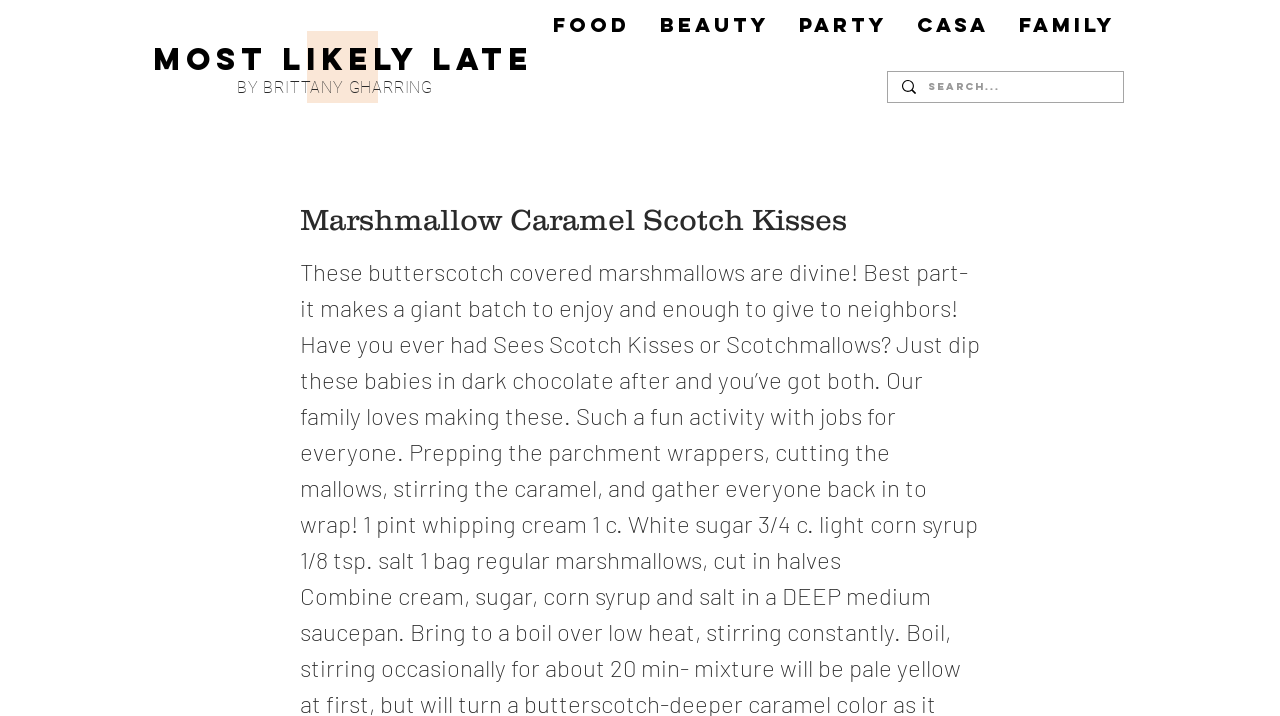Locate the UI element described by Most Likely Late and provide its bounding box coordinates. Use the format (top-left x, top-left y, bottom-right x, bottom-right y) with all values as floating point numbers between 0 and 1.

[0.12, 0.039, 0.607, 0.128]